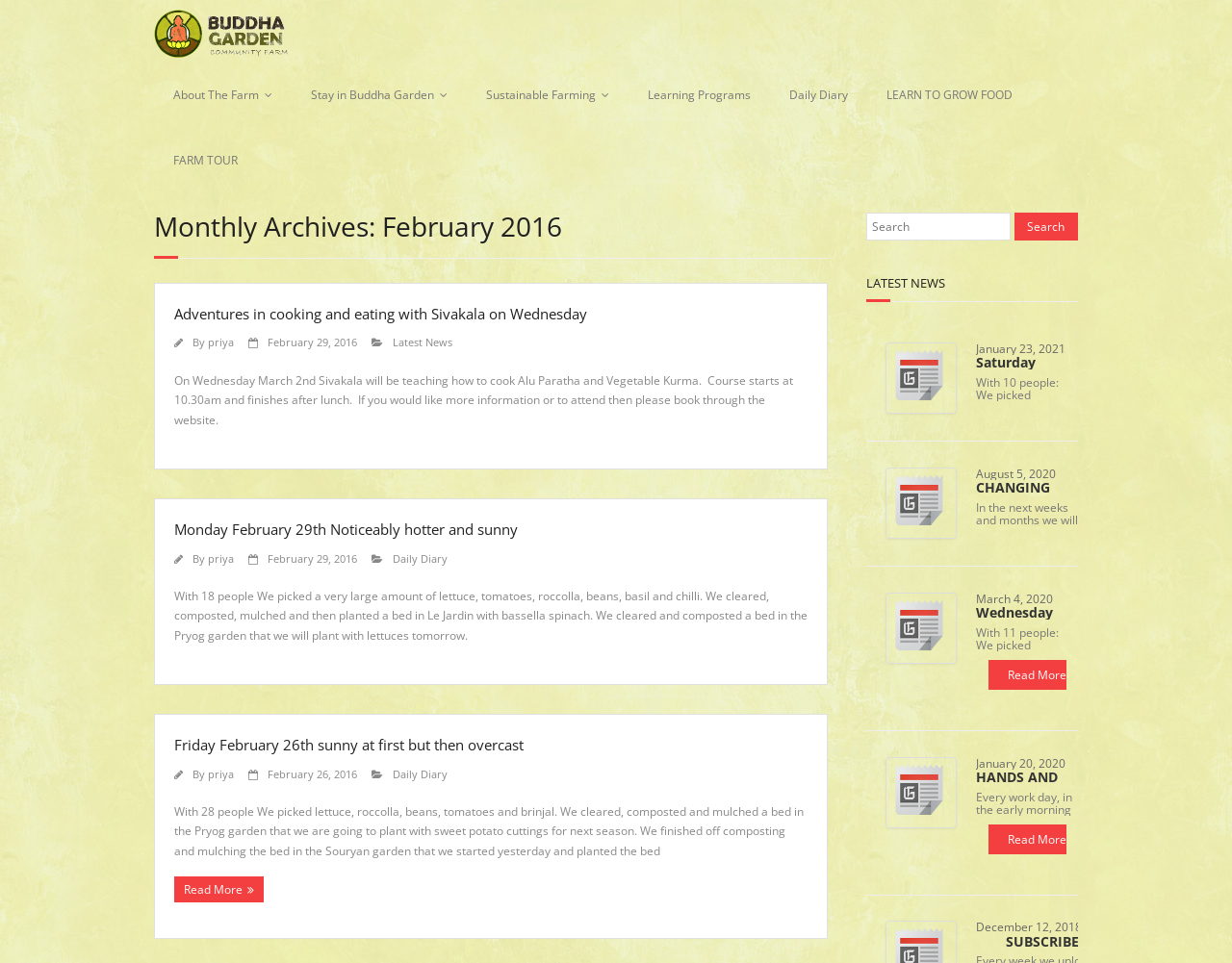Determine the bounding box of the UI component based on this description: "LEARN TO GROW FOOD". The bounding box coordinates should be four float values between 0 and 1, i.e., [left, top, right, bottom].

[0.704, 0.065, 0.838, 0.133]